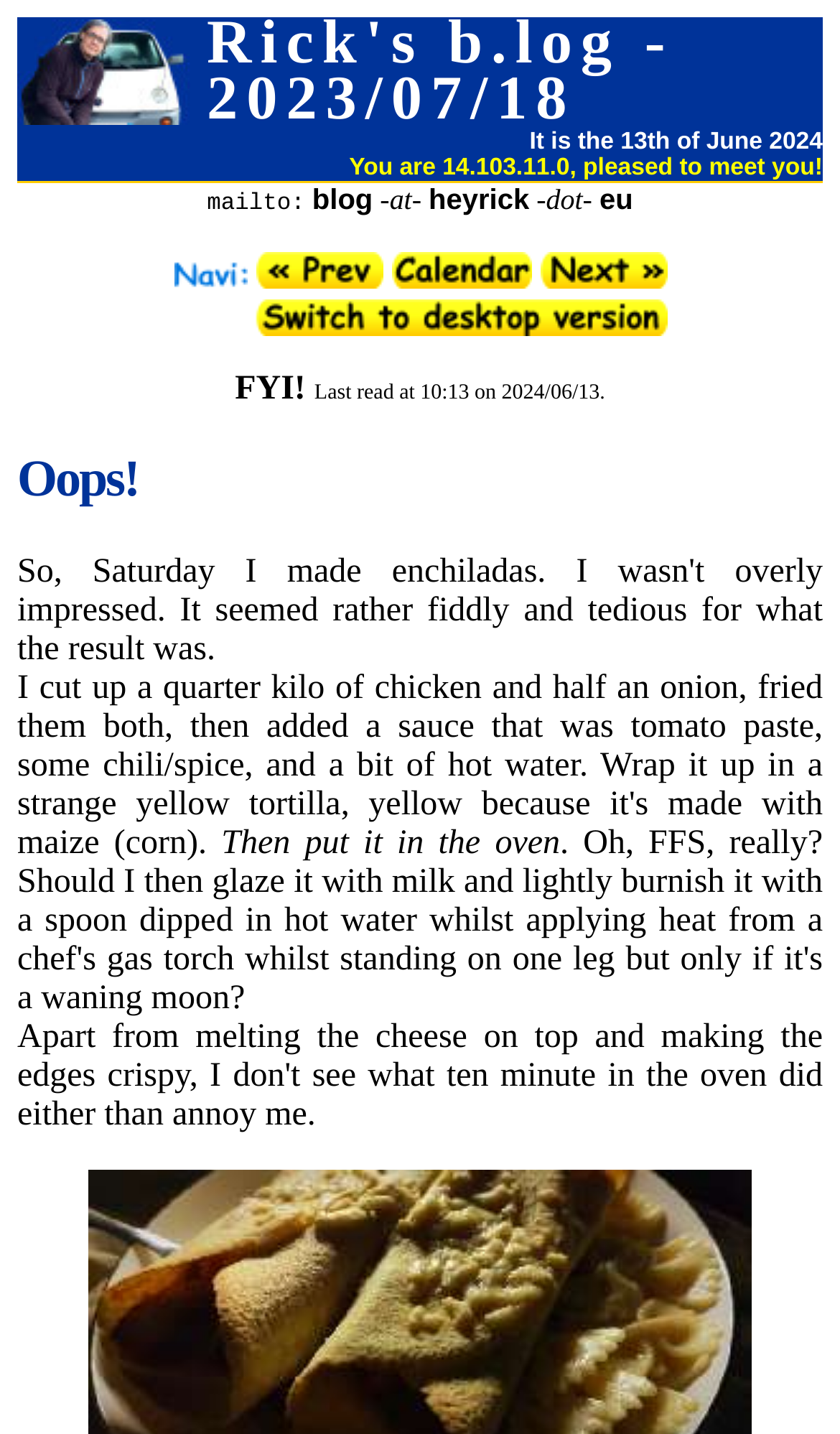What is the date mentioned in the first paragraph?
Provide a well-explained and detailed answer to the question.

The first paragraph starts with 'It is the 13th of June 2024...' which indicates the date mentioned is 2024/06/13.